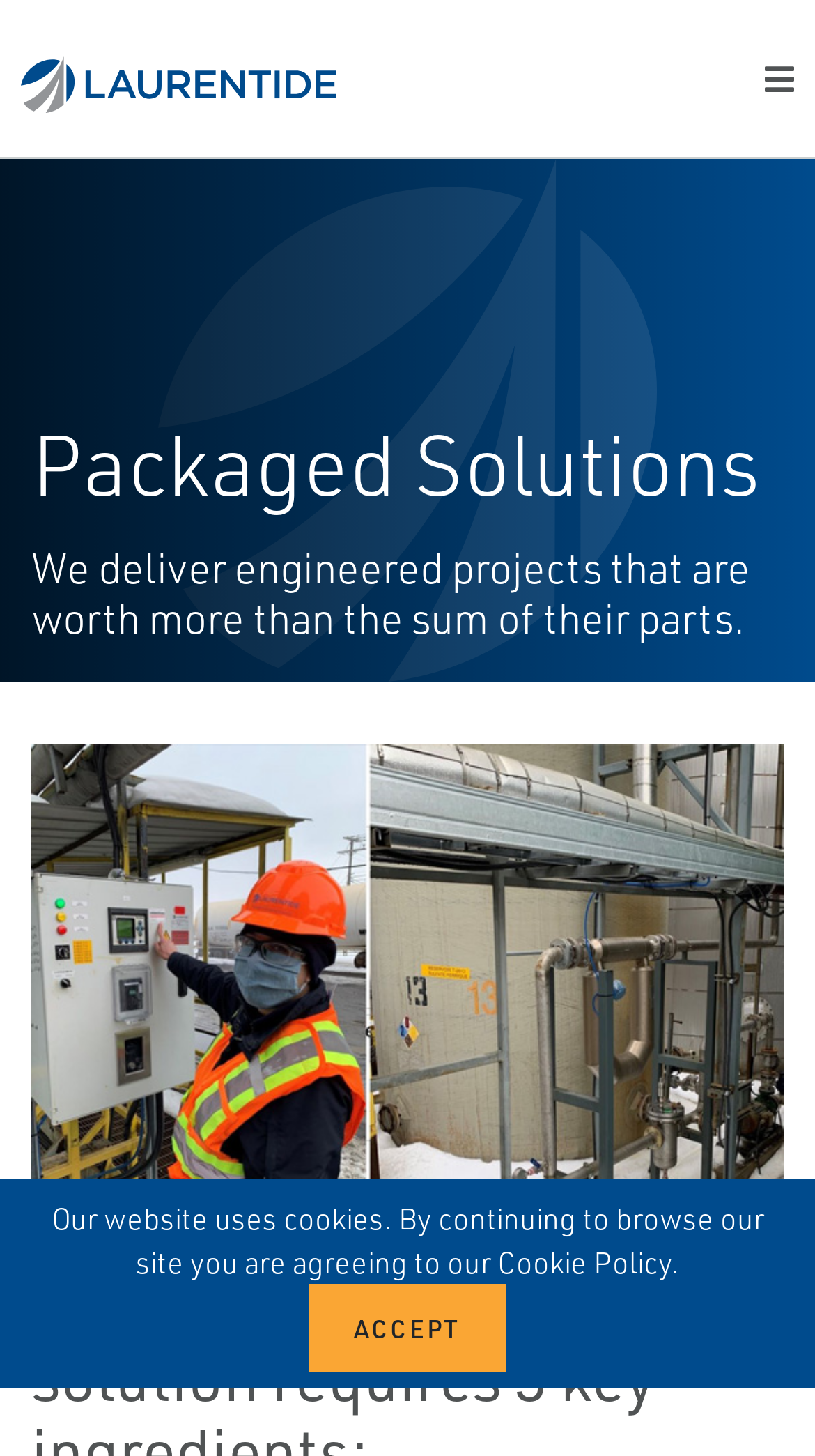Please provide a comprehensive answer to the question based on the screenshot: How many links are there in the main navigation bar?

I counted the number of links in the main navigation bar, excluding the image and button elements, and found that there are 7 links: 'SUSTAINABILITY', 'CAREERS', 'BLOG', 'CUSTOMER PORTAL', 'Laurentide - Français', 'Atlantic', and 'Back To Top'.